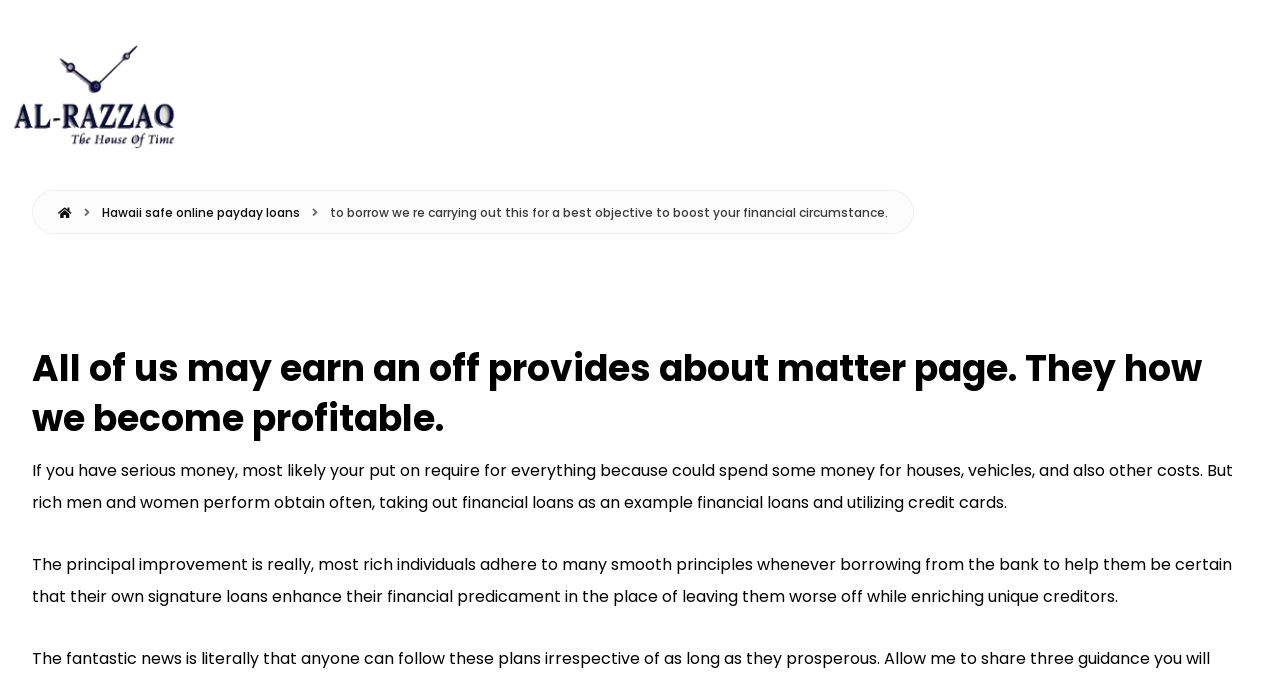Please specify the bounding box coordinates in the format (top-left x, top-left y, bottom-right x, bottom-right y), with values ranging from 0 to 1. Identify the bounding box for the UI component described as follows: title="The House of Time"

[0.0, 0.059, 0.144, 0.22]